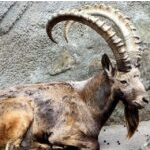Using the information in the image, give a detailed answer to the following question: What is the texture of the animal's coat?

The caption describes the animal's coat as 'thick' and 'rough', suggesting that it may inhabit a rugged environment, which would require a coat that can withstand harsh conditions.